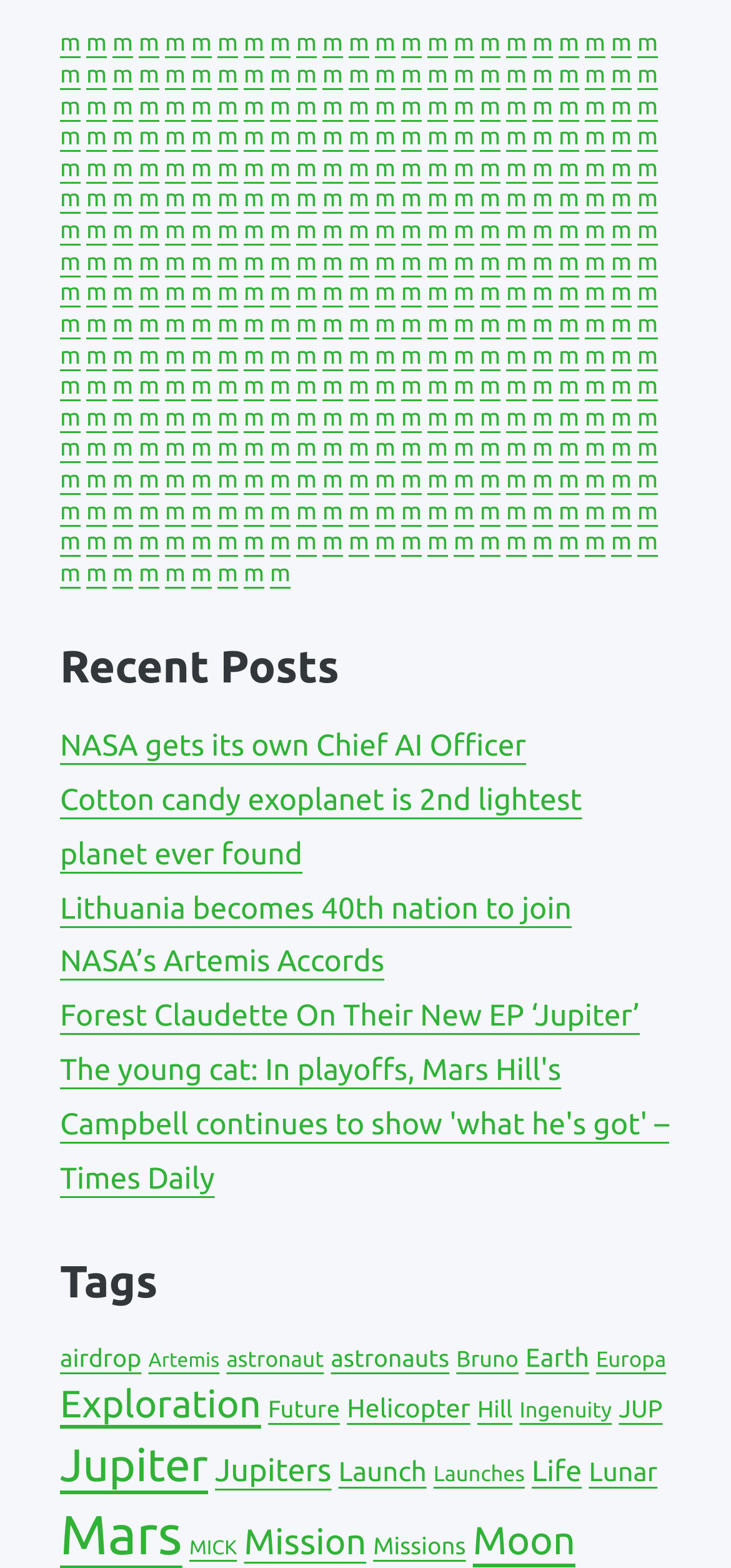Is there any text or description associated with the links?
Please provide a single word or phrase as your answer based on the screenshot.

No